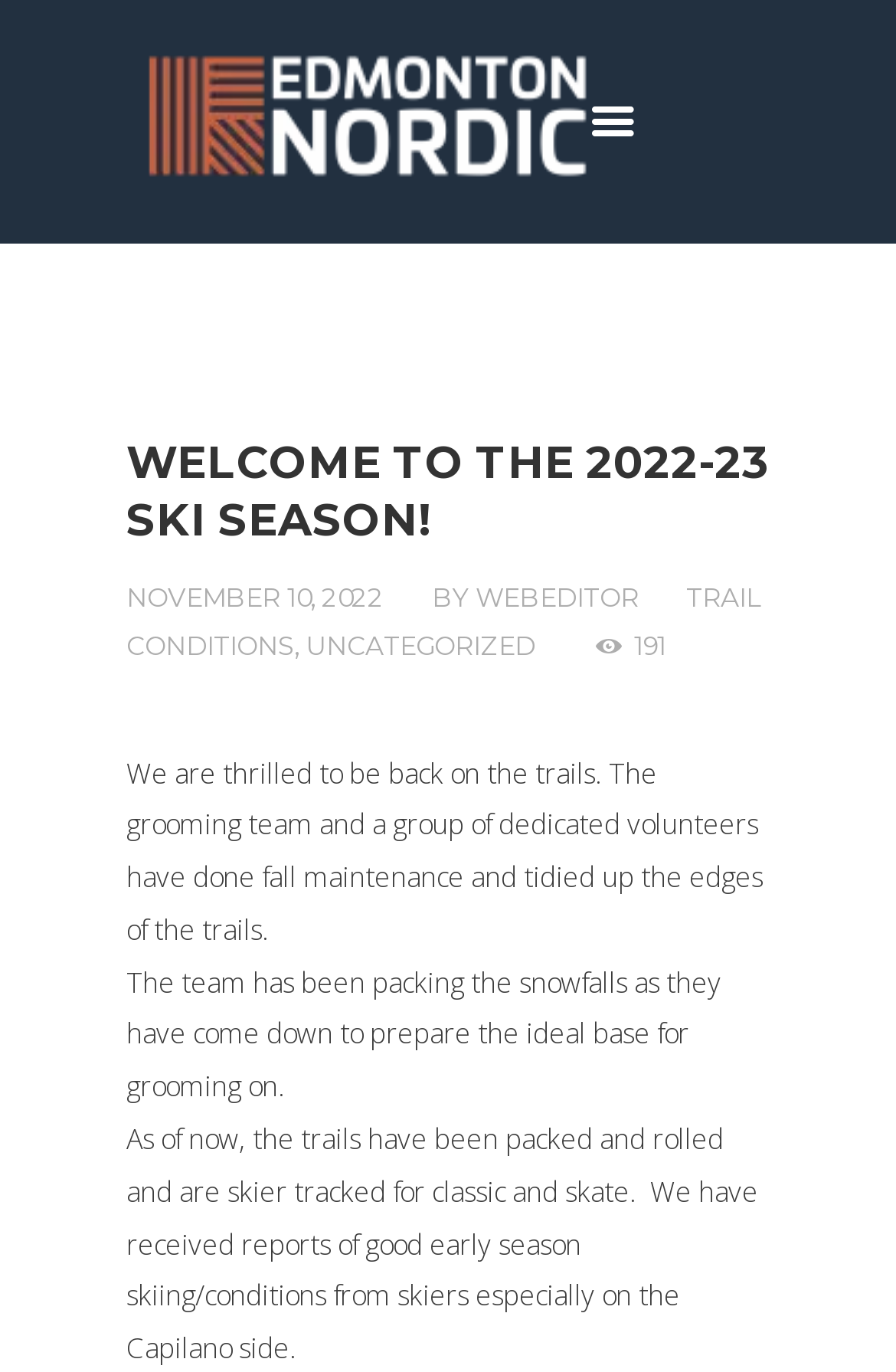Using the element description: "November 10, 2022", determine the bounding box coordinates. The coordinates should be in the format [left, top, right, bottom], with values between 0 and 1.

[0.141, 0.424, 0.428, 0.447]